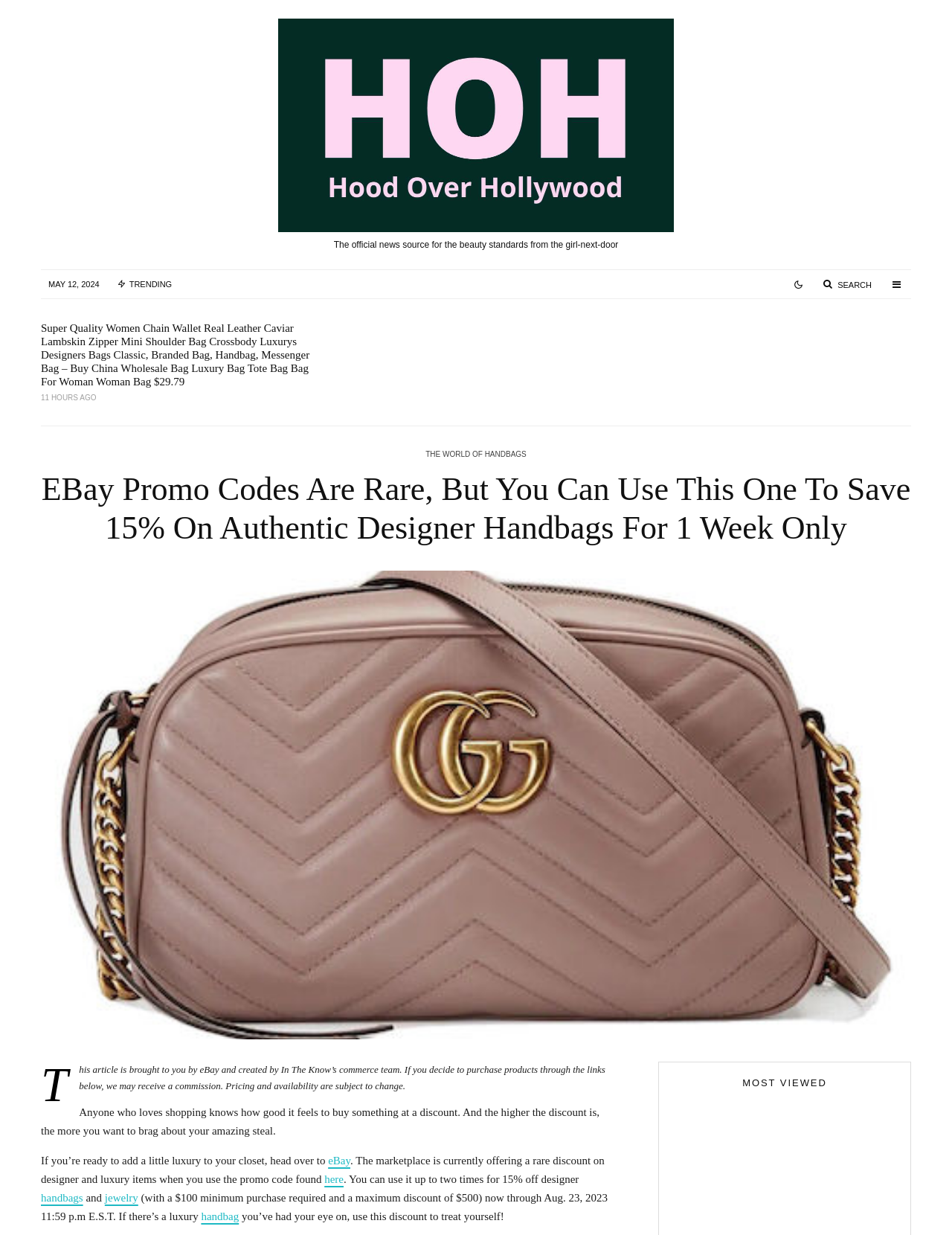Locate the bounding box of the UI element described by: "handbag" in the given webpage screenshot.

[0.211, 0.98, 0.251, 0.99]